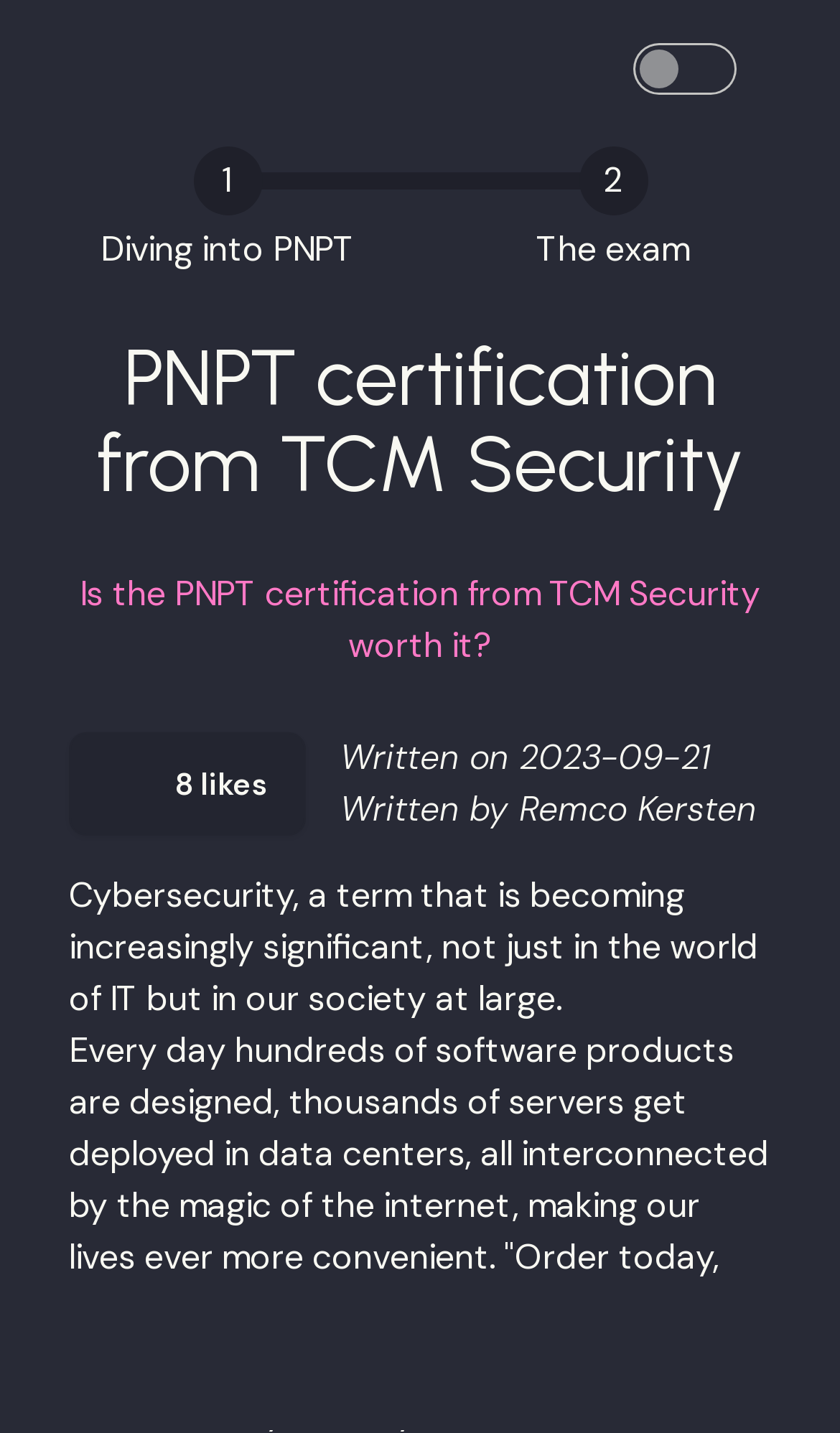Given the following UI element description: "placeholder="Message"", find the bounding box coordinates in the webpage screenshot.

[0.143, 0.539, 0.857, 0.628]